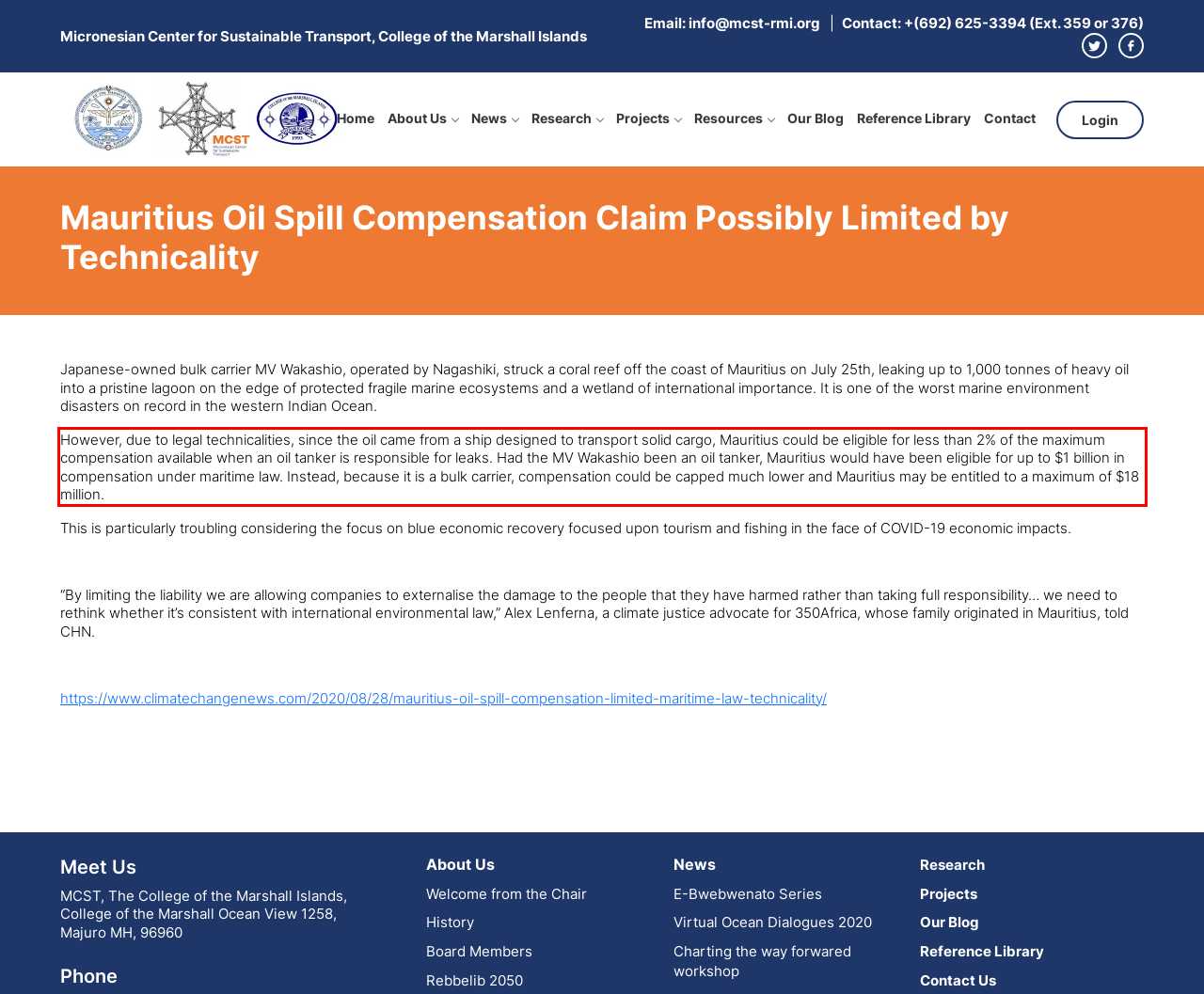Look at the screenshot of the webpage, locate the red rectangle bounding box, and generate the text content that it contains.

However, due to legal technicalities, since the oil came from a ship designed to transport solid cargo, Mauritius could be eligible for less than 2% of the maximum compensation available when an oil tanker is responsible for leaks. Had the MV Wakashio been an oil tanker, Mauritius would have been eligible for up to $1 billion in compensation under maritime law. Instead, because it is a bulk carrier, compensation could be capped much lower and Mauritius may be entitled to a maximum of $18 million.